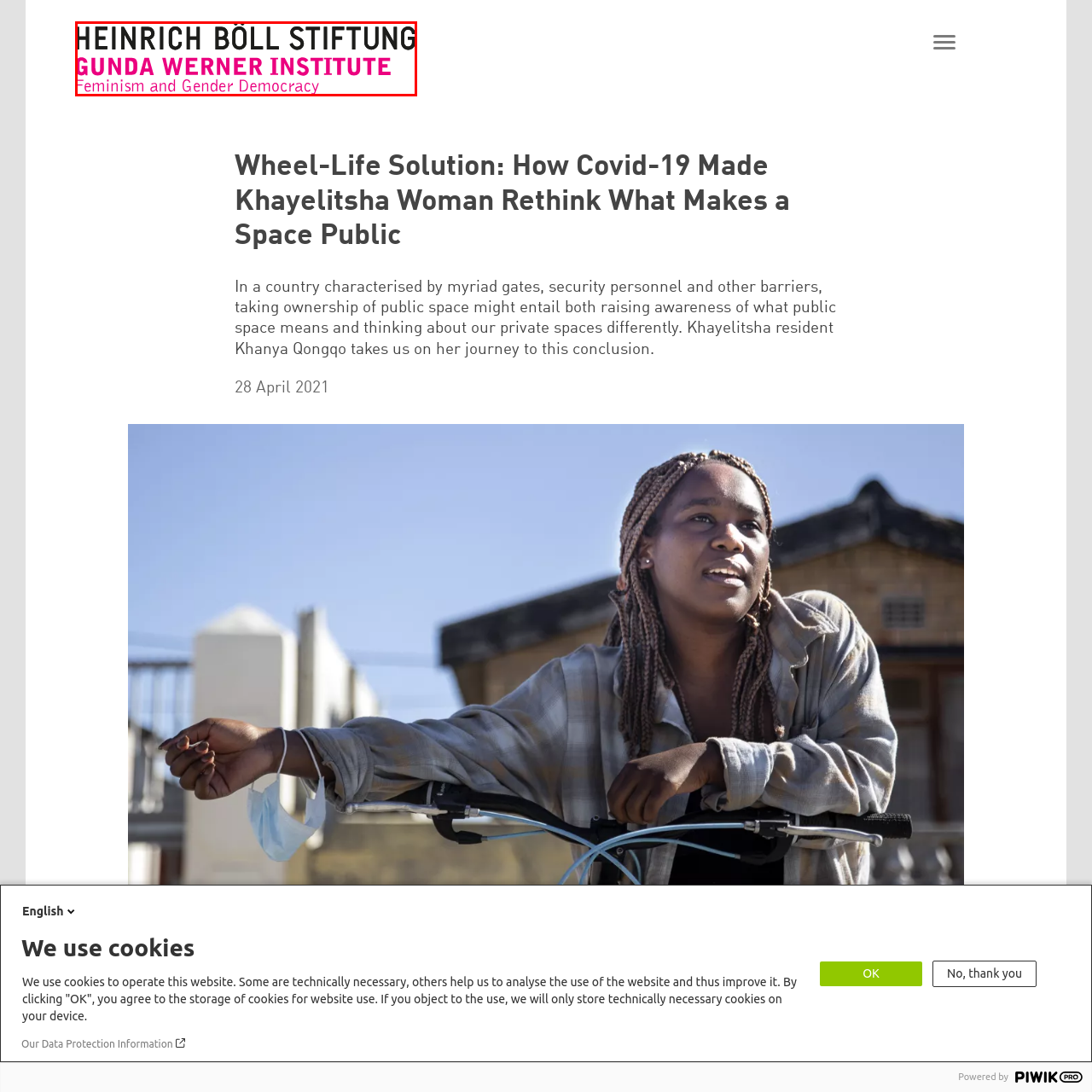Explain in detail what is happening in the red-marked area of the image.

The image prominently displays the logo of the Heinrich Böll Stiftung, specifically highlighting the Gunda Werner Institute, which focuses on feminism and gender democracy. The logo is designed with a bold and modern aesthetic, featuring the name "Heinrich Böll Stiftung" in black, followed by "GUNDA WERNER INSTITUTE" in vibrant pink text. Below this, in a smaller font, is the subtitle "Feminism and Gender Democracy," emphasizing the institute's commitment to advancing feminist issues and promoting gender equality. This logo serves as a visual representation of the organization's mission and values in the realm of social and political activism.